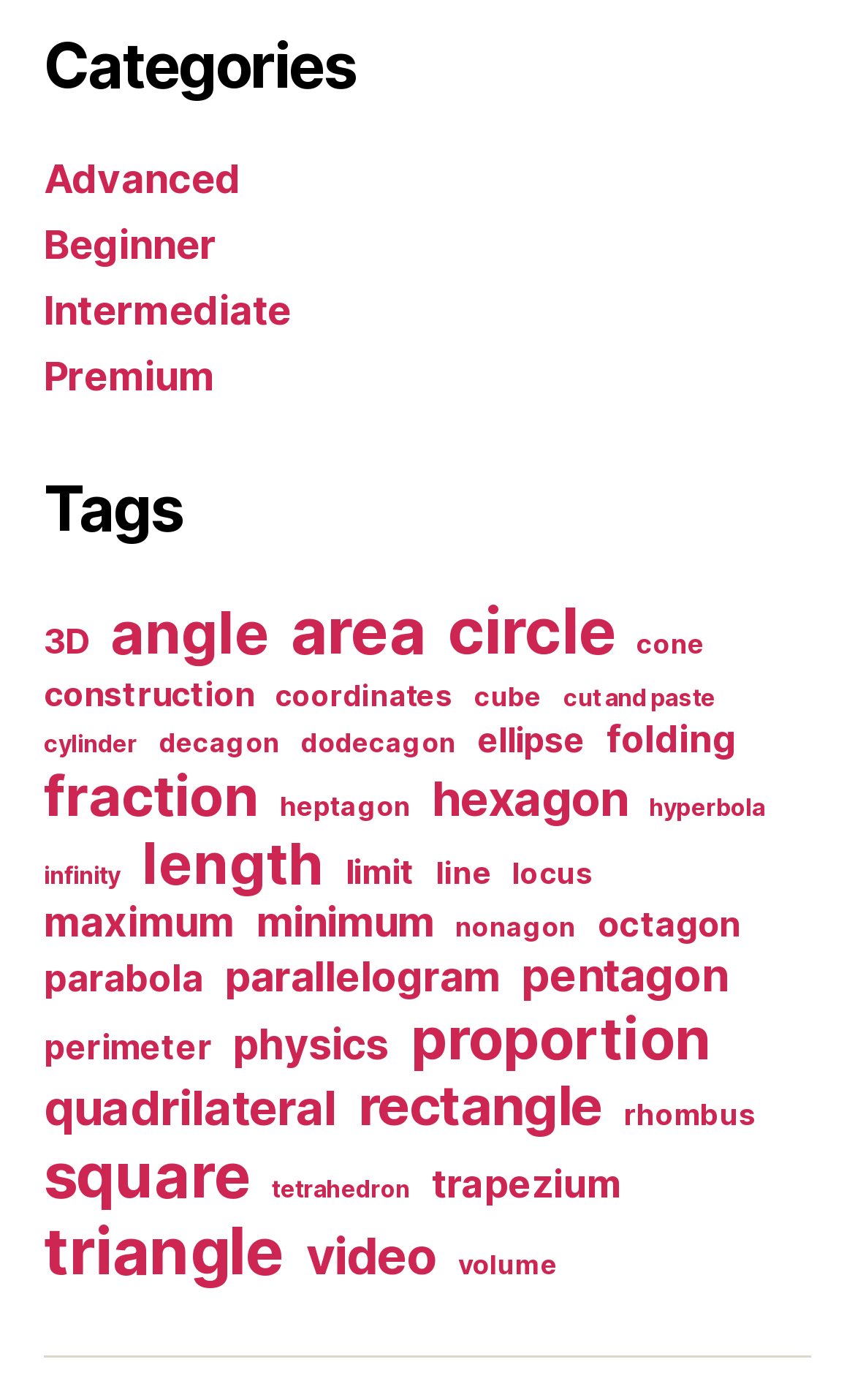Please provide the bounding box coordinates for the element that needs to be clicked to perform the instruction: "Select the 'angle' tag". The coordinates must consist of four float numbers between 0 and 1, formatted as [left, top, right, bottom].

[0.129, 0.427, 0.315, 0.477]